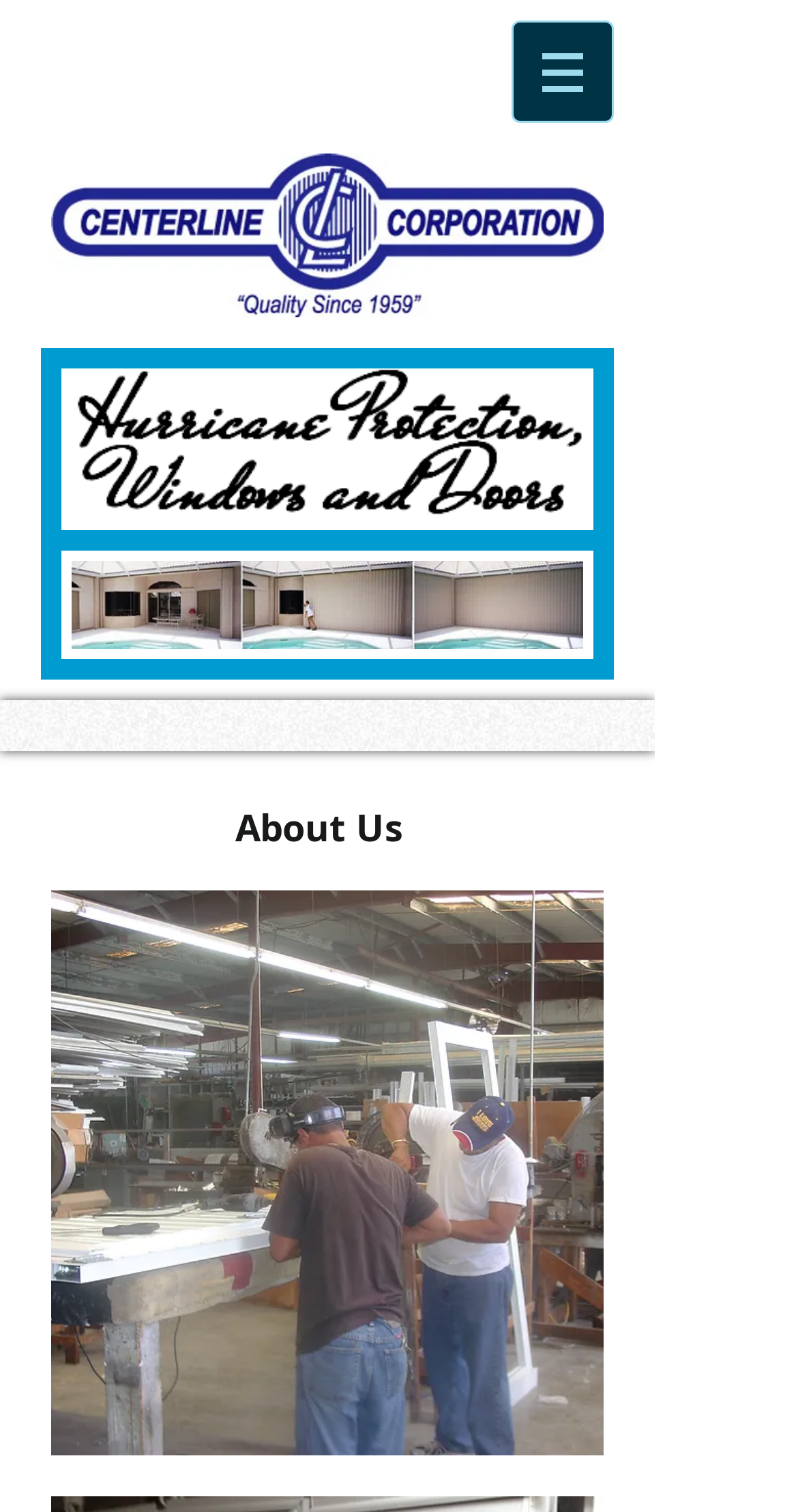What is the purpose of the button with an image?
Please provide a comprehensive and detailed answer to the question.

The button with an image is located at the top right corner of the webpage, and it has a popup menu. This suggests that it is used for site navigation, allowing users to access different parts of the website.